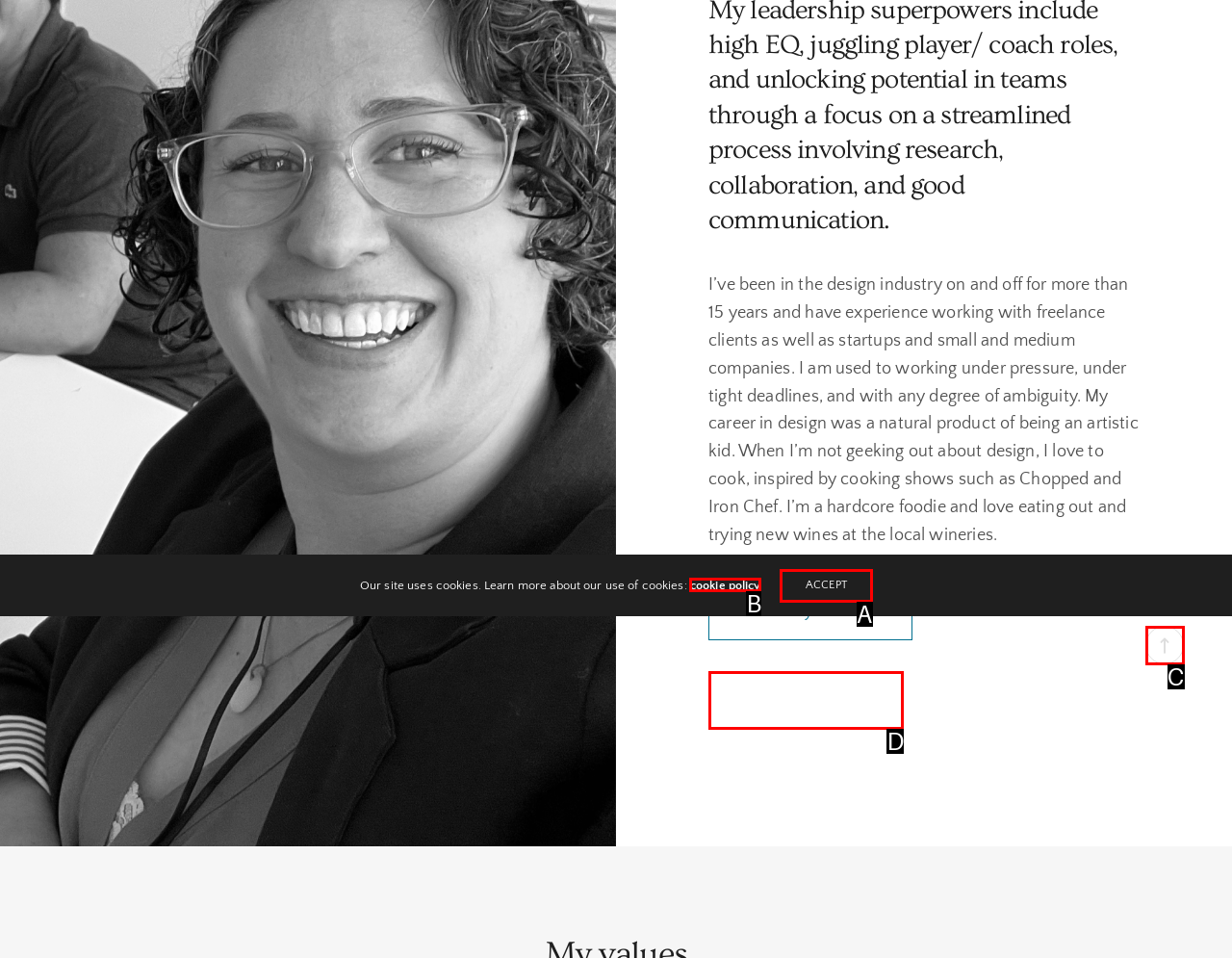From the given choices, identify the element that matches: ACCEPT
Answer with the letter of the selected option.

A